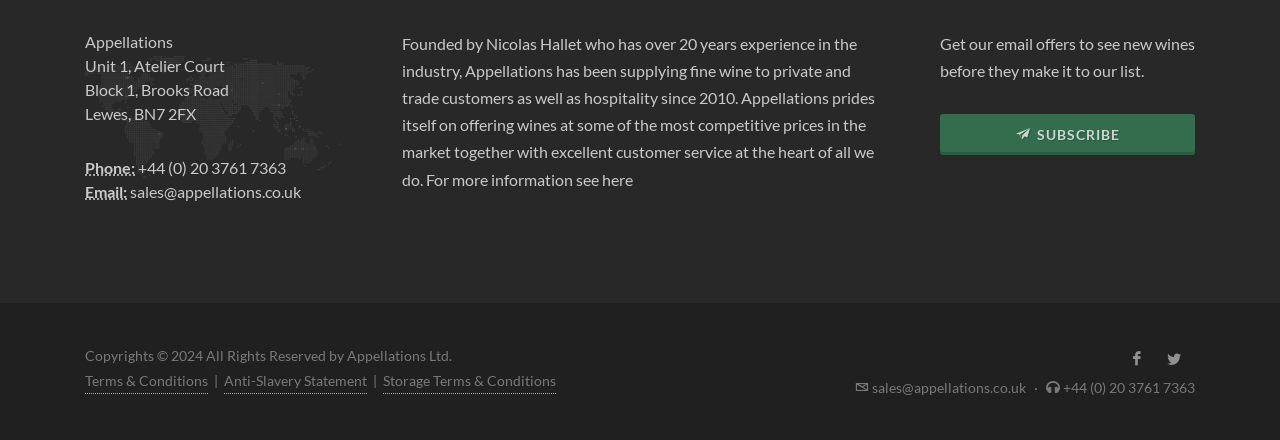What is the email address?
Please provide an in-depth and detailed response to the question.

The email address is mentioned in the StaticText element with the text 'sales@appellations.co.uk' which is located below the 'Email Address' abbreviation.